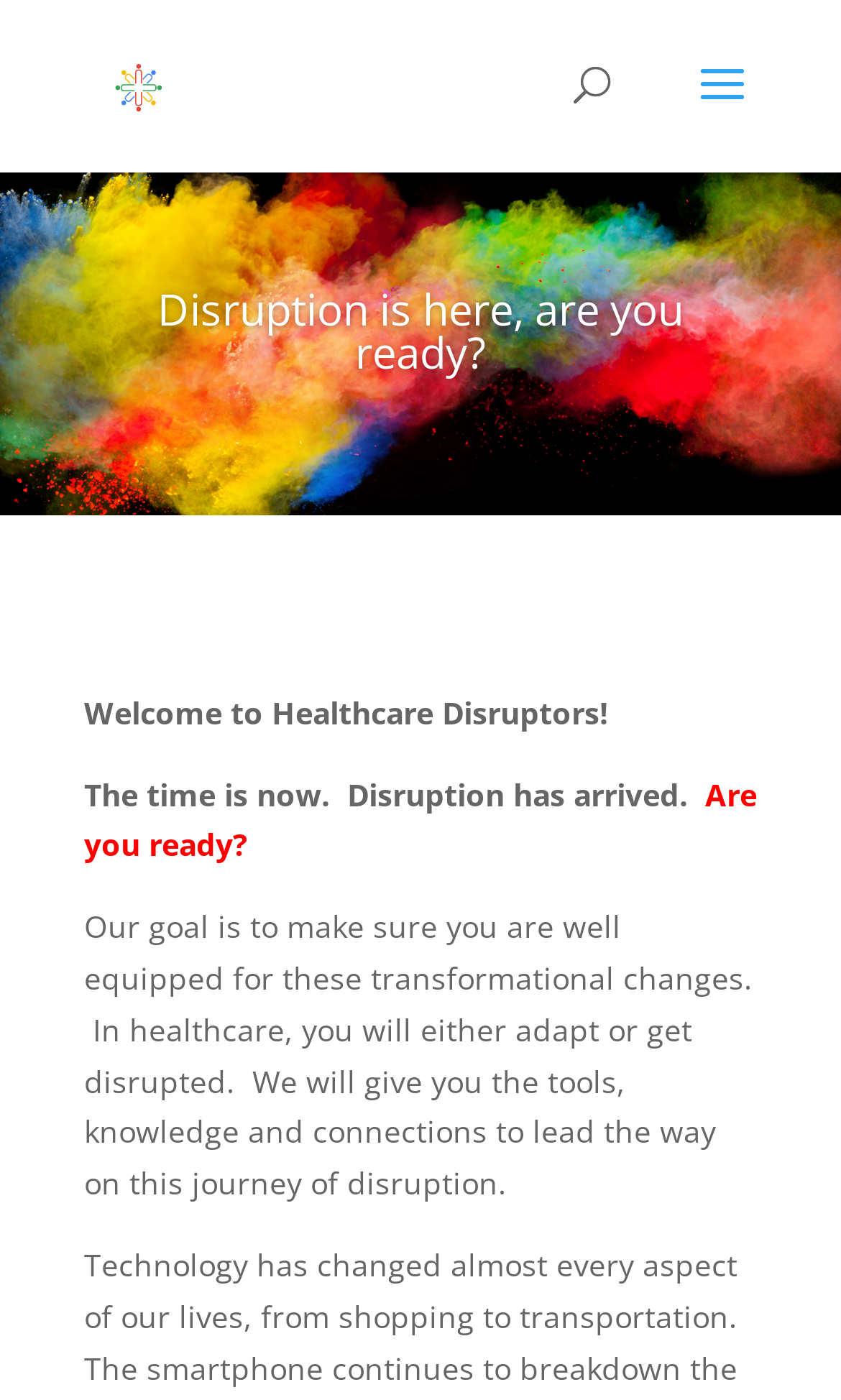Kindly respond to the following question with a single word or a brief phrase: 
Is there a search bar on the webpage?

Yes